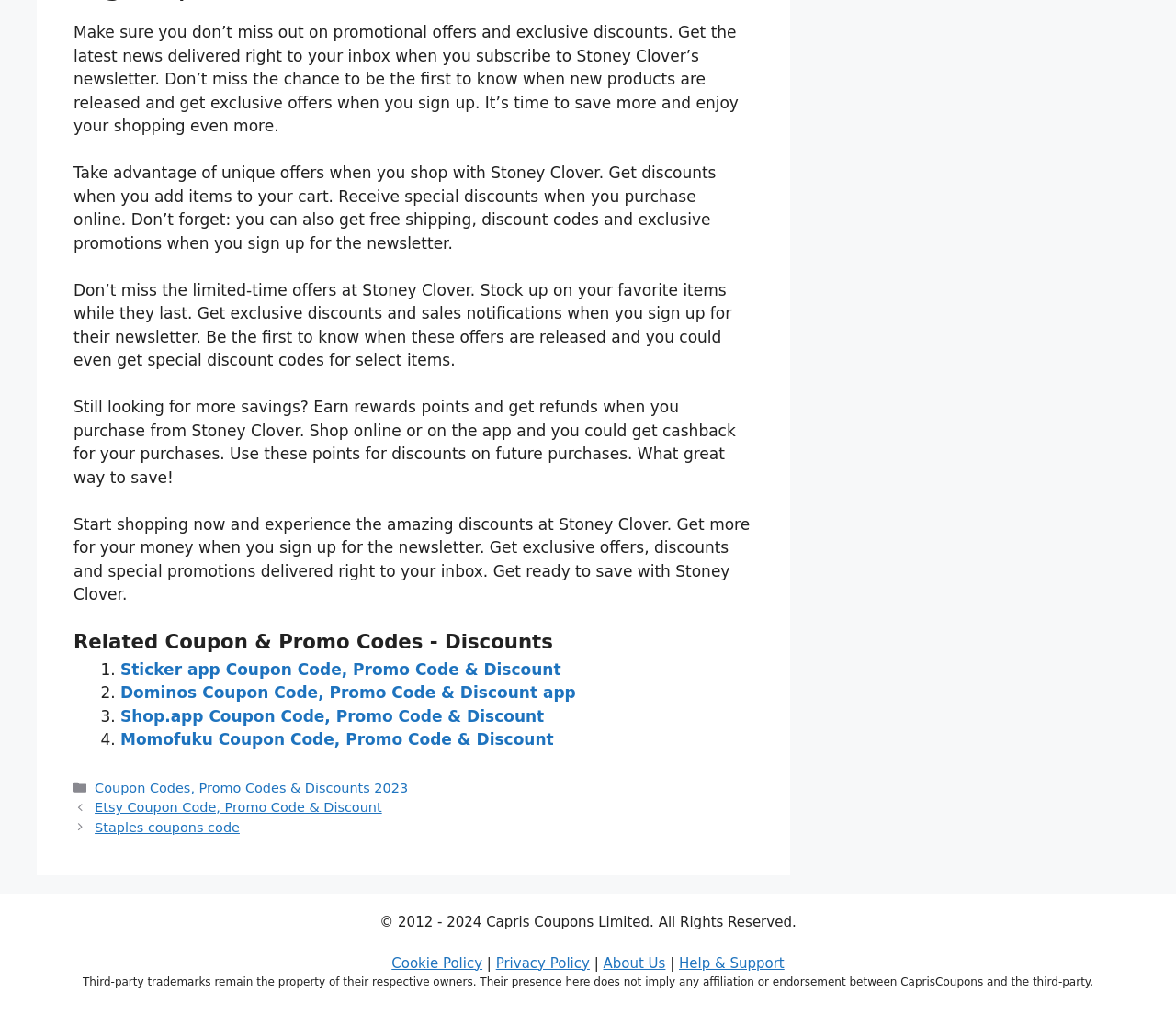Please find the bounding box coordinates of the section that needs to be clicked to achieve this instruction: "View Etsy Coupon Code".

[0.081, 0.781, 0.325, 0.795]